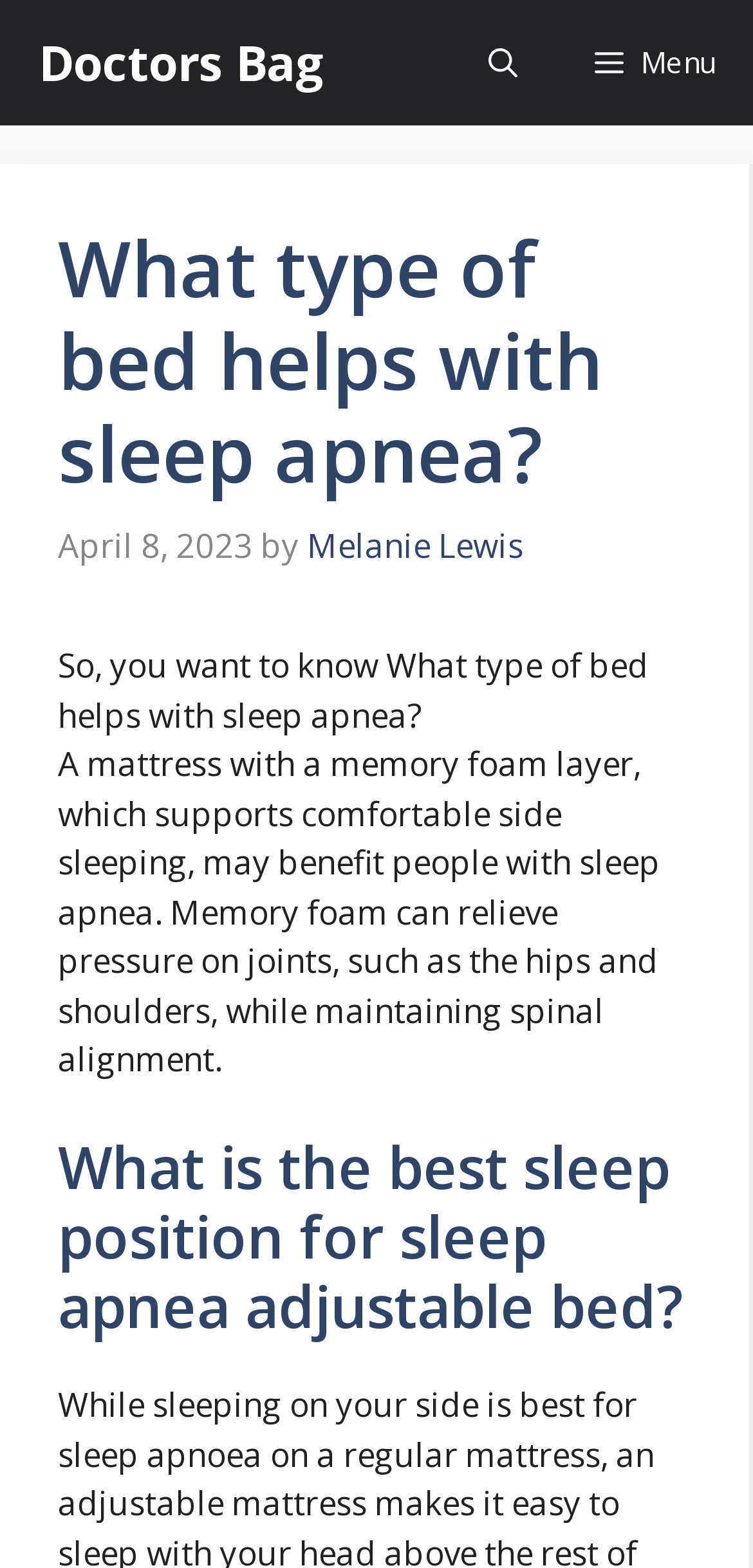Who wrote the article?
Give a detailed and exhaustive answer to the question.

The author of the article can be found by looking at the byline, which is located below the title of the article and the date it was published. In this case, the byline says 'by Melanie Lewis', indicating that she is the author of the article.